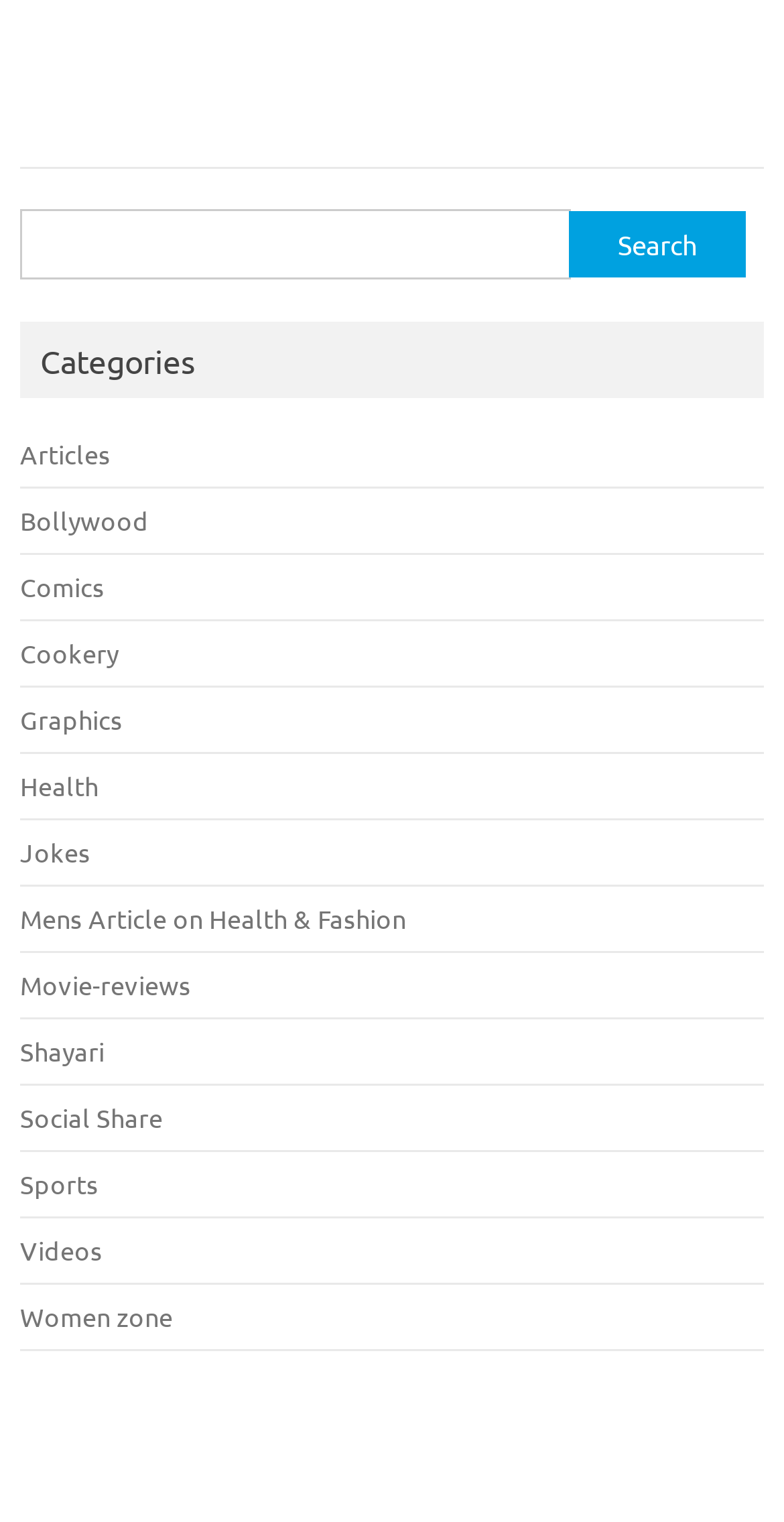Please identify the bounding box coordinates of the element on the webpage that should be clicked to follow this instruction: "Write for us". The bounding box coordinates should be given as four float numbers between 0 and 1, formatted as [left, top, right, bottom].

None